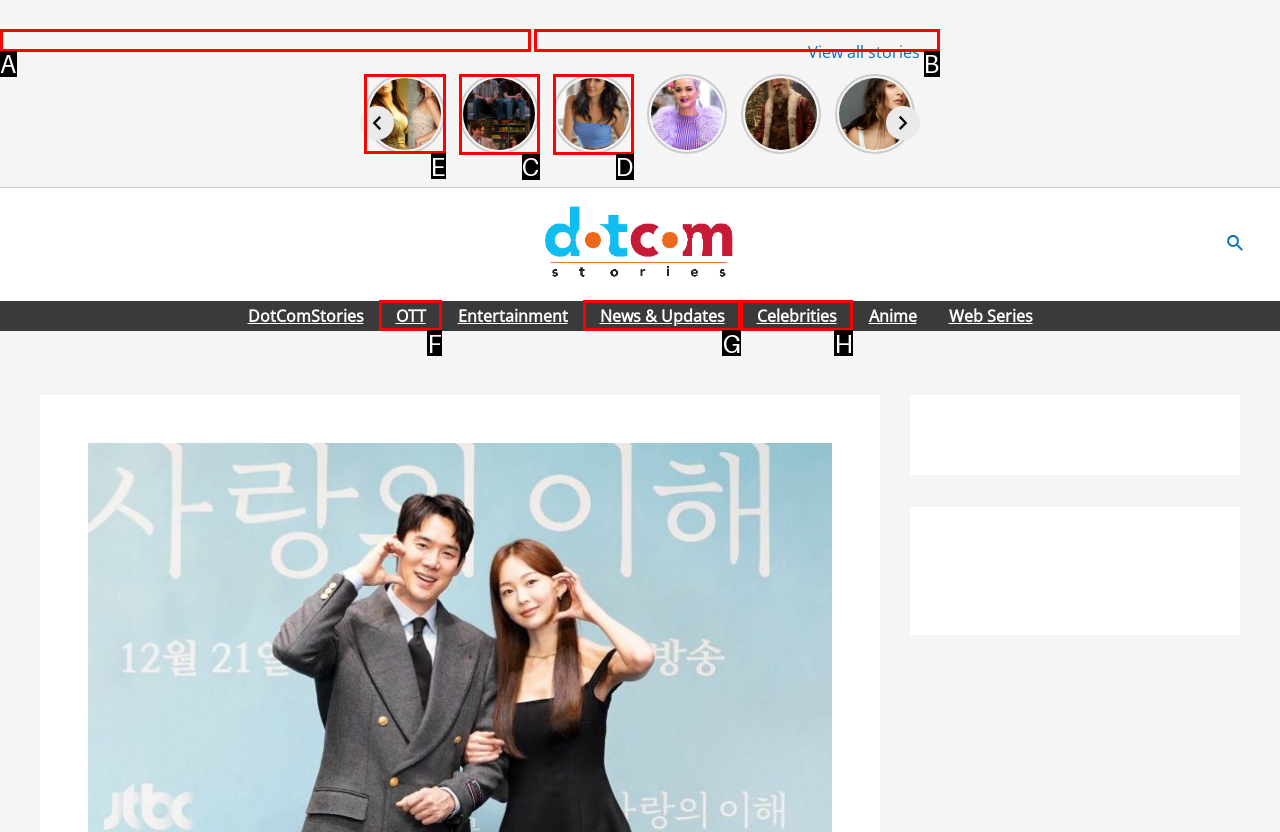Determine which HTML element to click for this task: Click on the link to read about Palak Tiwari Provide the letter of the selected choice.

E